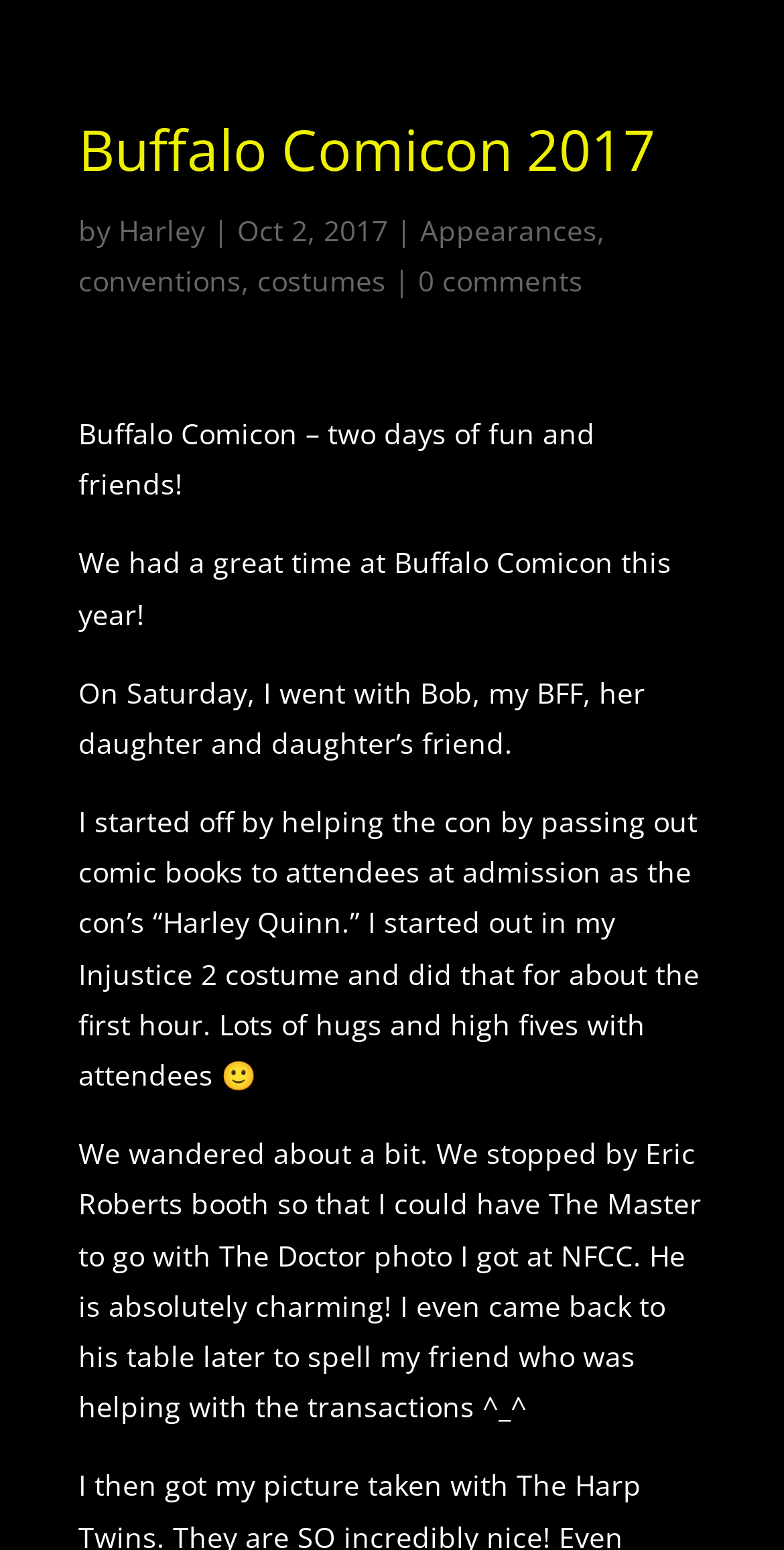What is the name of the costume worn by the author?
Respond with a short answer, either a single word or a phrase, based on the image.

Injustice 2 costume